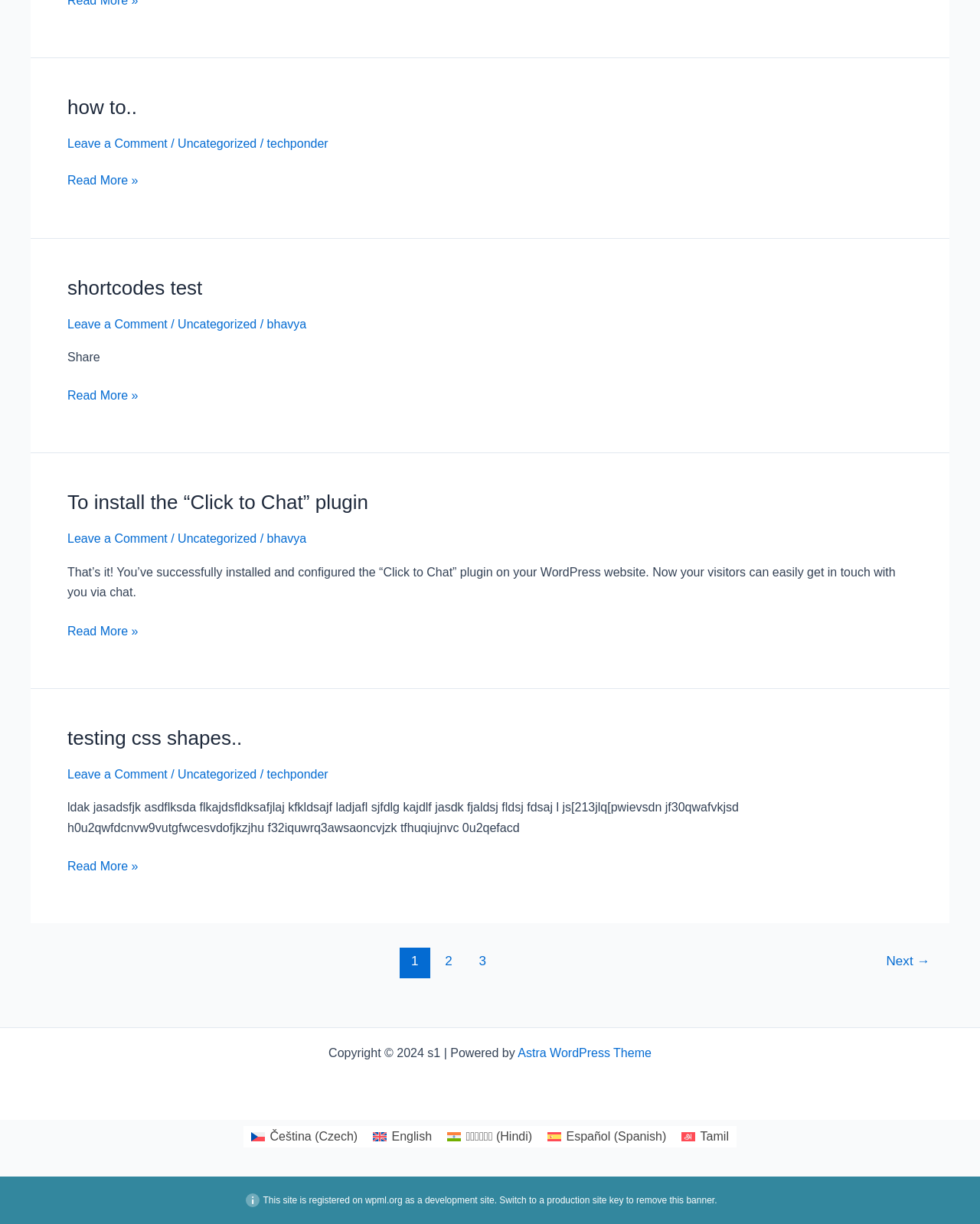Using the image as a reference, answer the following question in as much detail as possible:
What is the language of the third link in the language selection?

The third link in the language selection is 'हिन्दी (Hindi)', which is located at [0.448, 0.92, 0.551, 0.937] and is one of the language options.